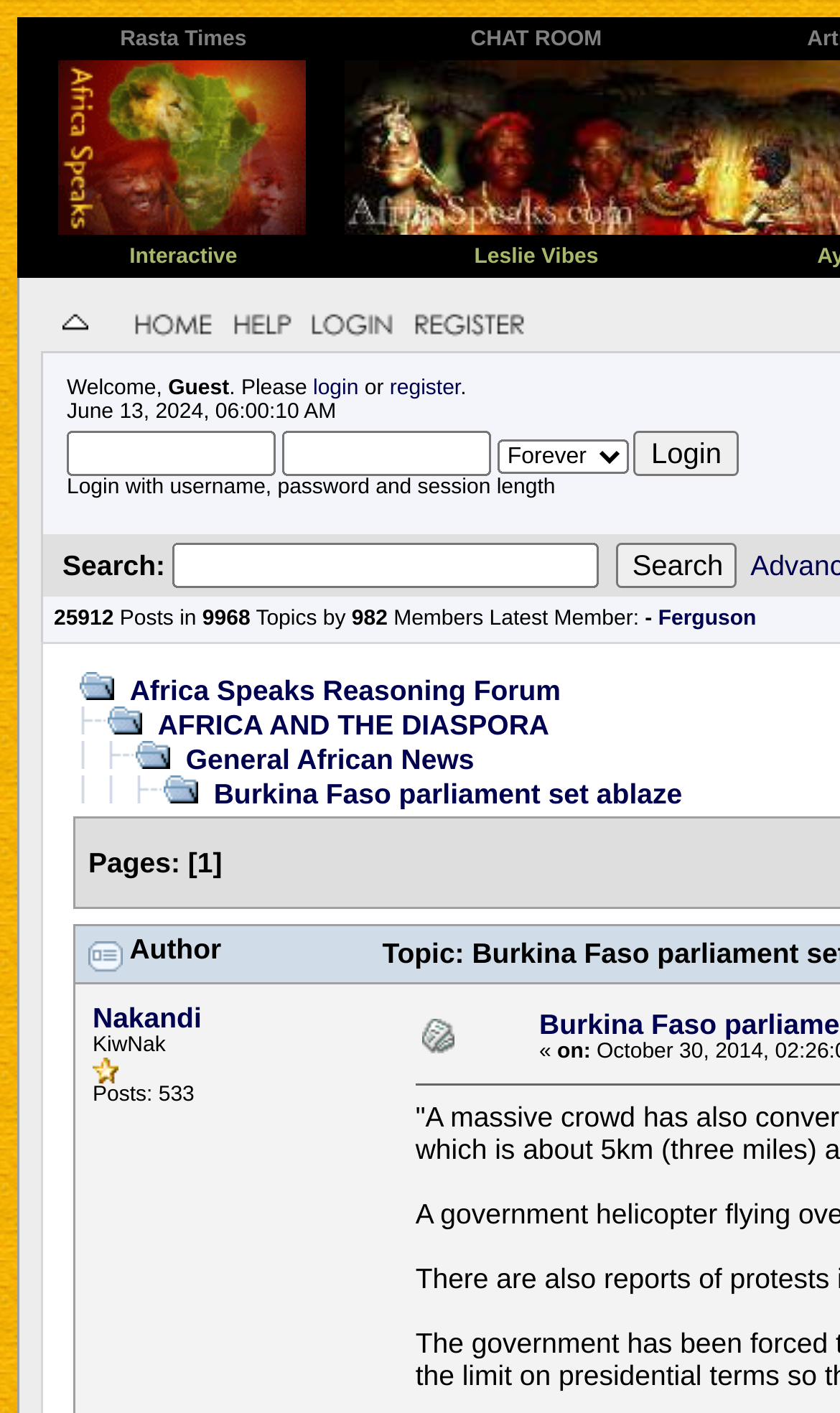Identify the bounding box of the HTML element described as: "Rasta Times".

[0.143, 0.013, 0.294, 0.036]